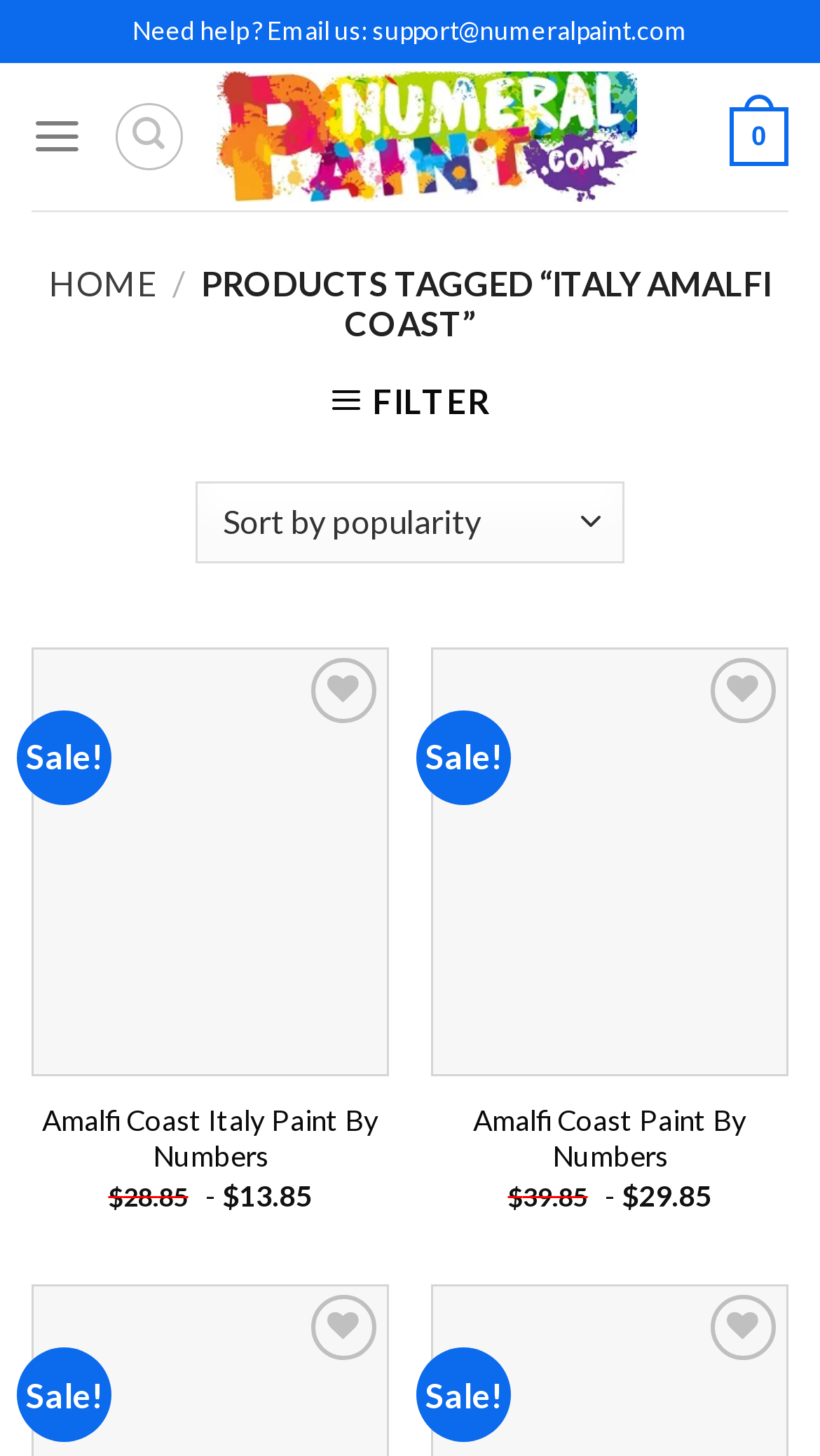What is the theme of the paint by numbers kits on this page?
Answer the question with detailed information derived from the image.

I found the static text element with the text 'PRODUCTS TAGGED “ITALY AMALFI COAST”' which suggests that the theme of the paint by numbers kits on this page is Italy Amalfi coast.